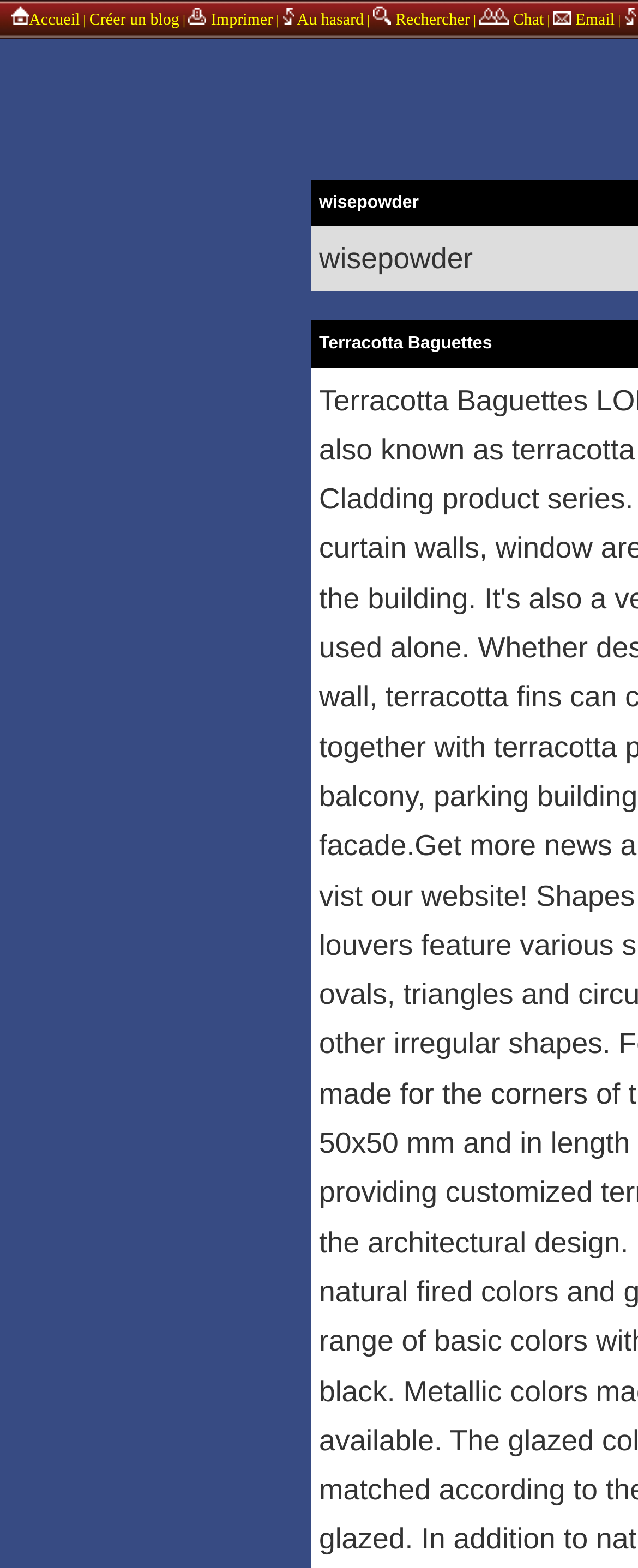Based on the element description: "Email", identify the UI element and provide its bounding box coordinates. Use four float numbers between 0 and 1, [left, top, right, bottom].

[0.867, 0.007, 0.963, 0.019]